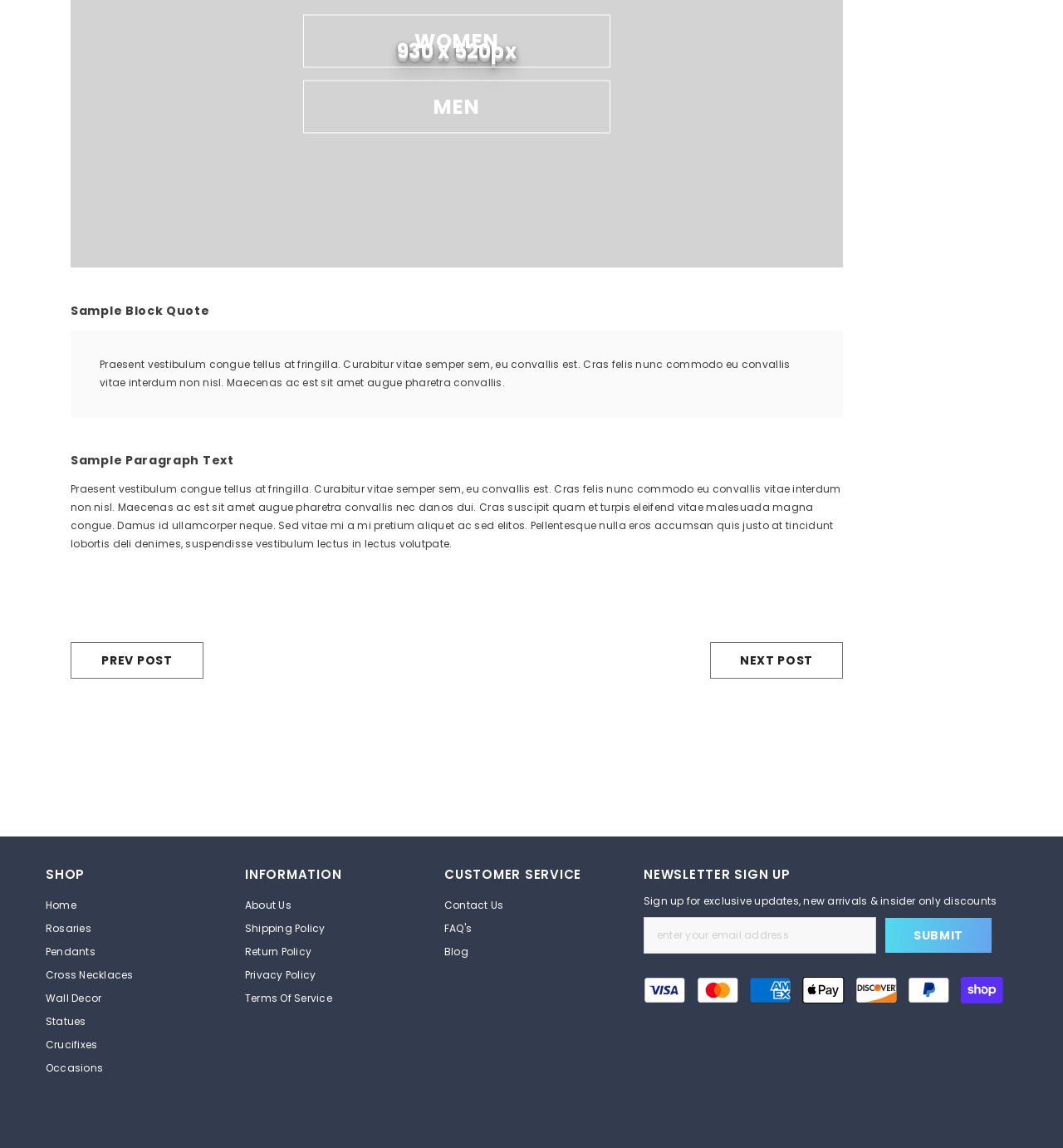What is the purpose of the textbox?
Could you answer the question in a detailed manner, providing as much information as possible?

The textbox is located in the 'NEWSLETTER SIGN UP' section, and it is required to submit the form. Therefore, it is likely used to collect email addresses for newsletter subscriptions.